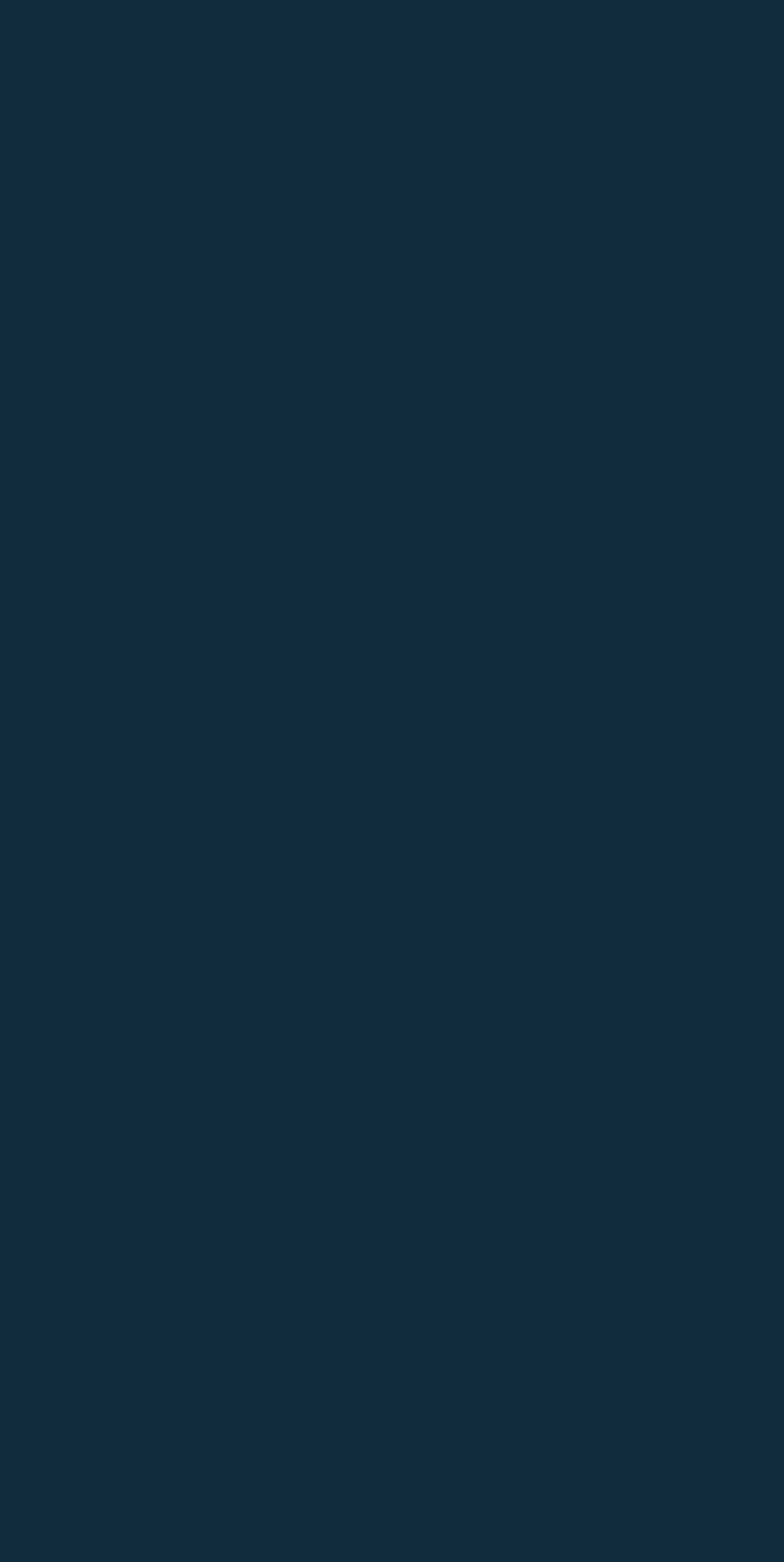How many main sections are on the webpage?
Answer with a single word or phrase by referring to the visual content.

3